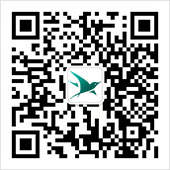Please answer the following question using a single word or phrase: 
What type of products does the company offer?

Ceramic mugs